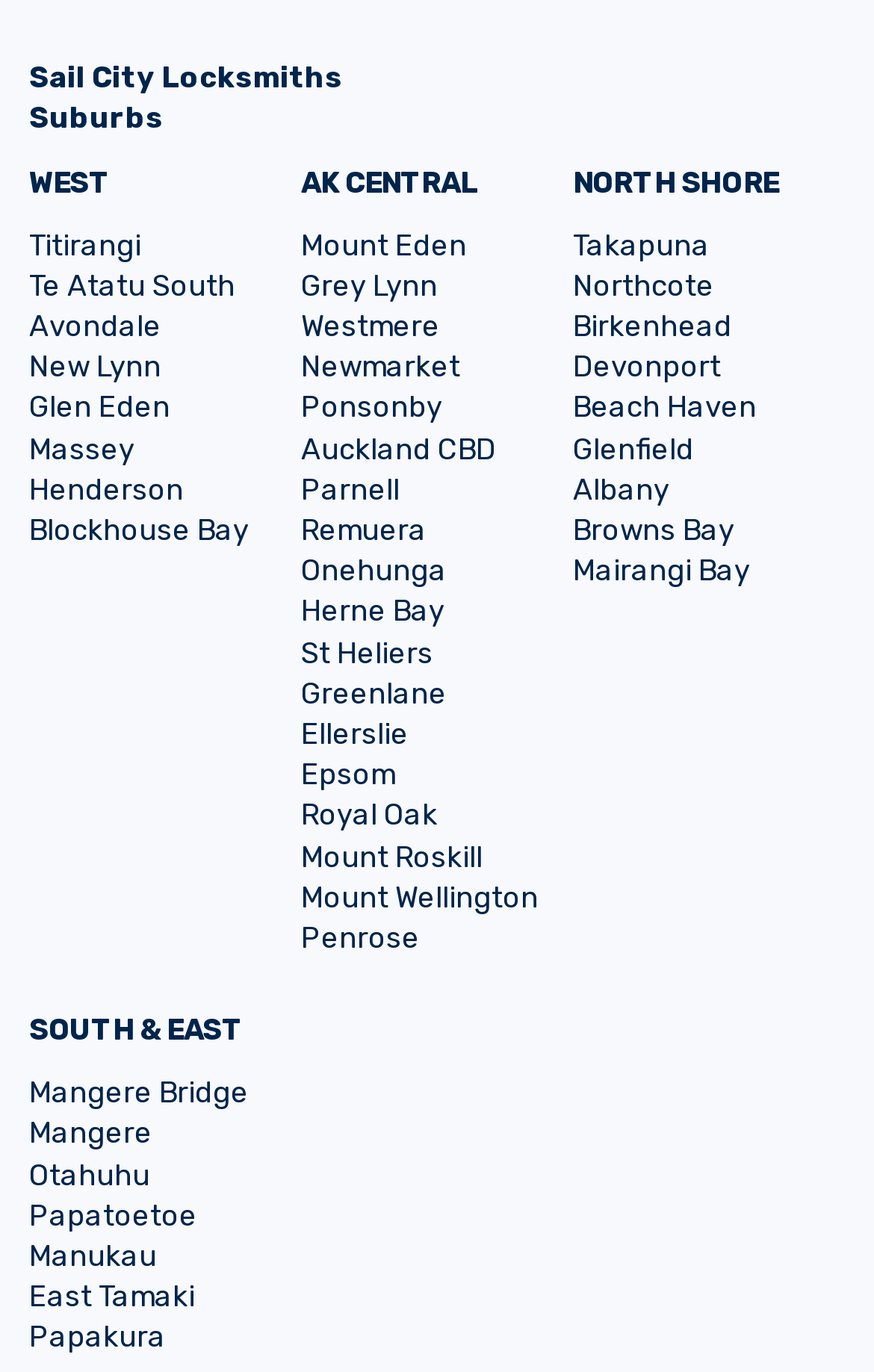Determine the bounding box coordinates for the area you should click to complete the following instruction: "Go to Takapuna".

[0.656, 0.166, 0.812, 0.191]